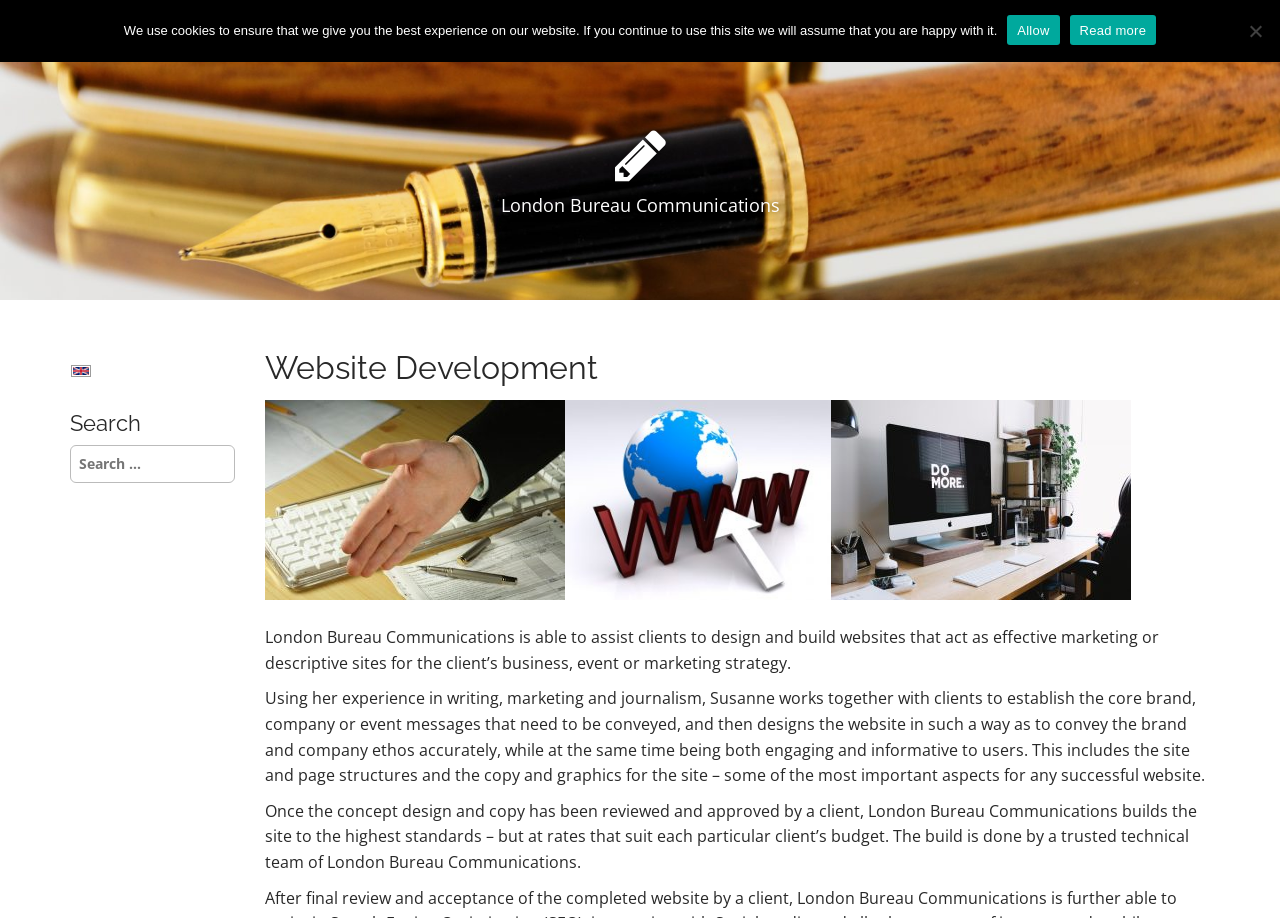Please predict the bounding box coordinates (top-left x, top-left y, bottom-right x, bottom-right y) for the UI element in the screenshot that fits the description: Privacy Policy

None